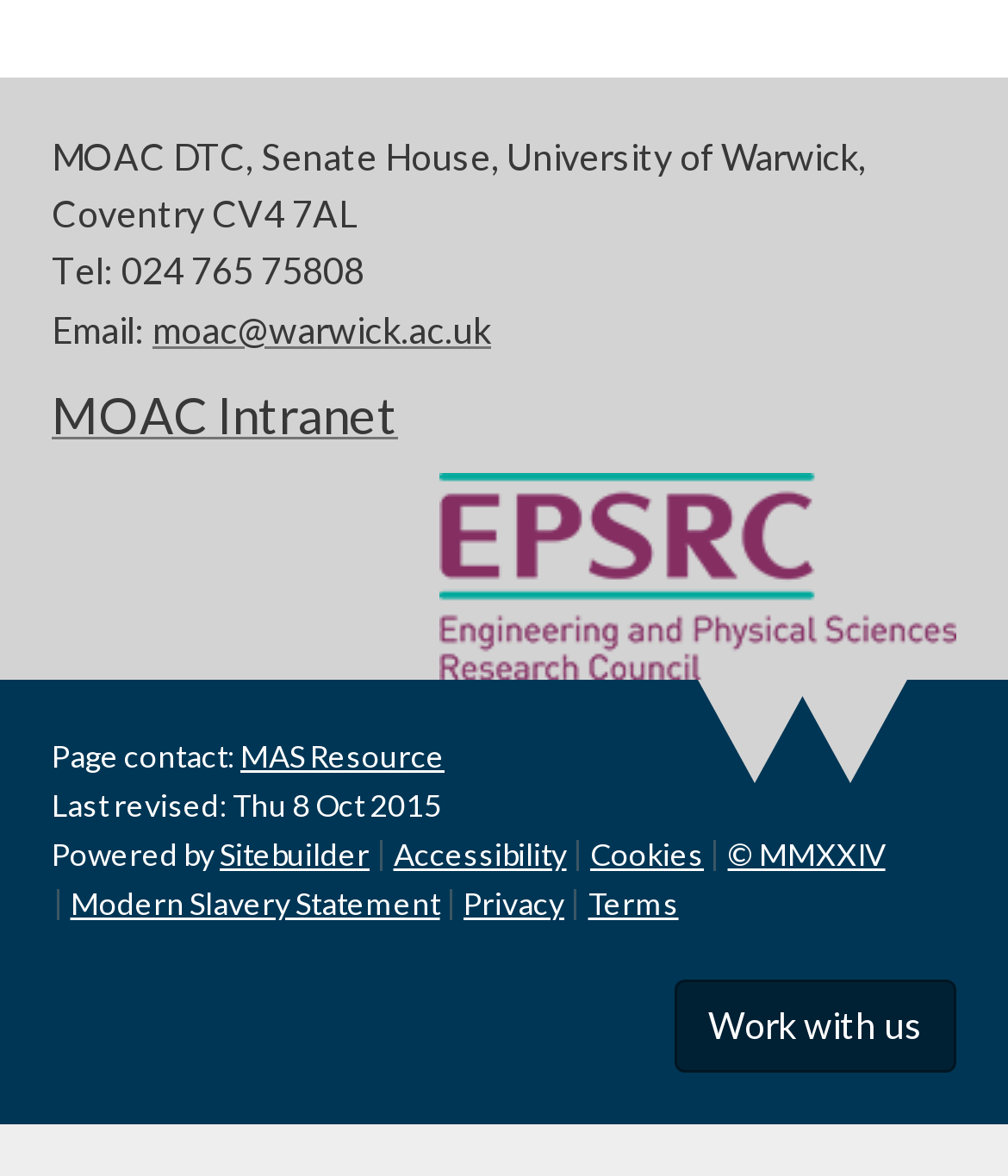Pinpoint the bounding box coordinates of the element to be clicked to execute the instruction: "Go to homepage".

None